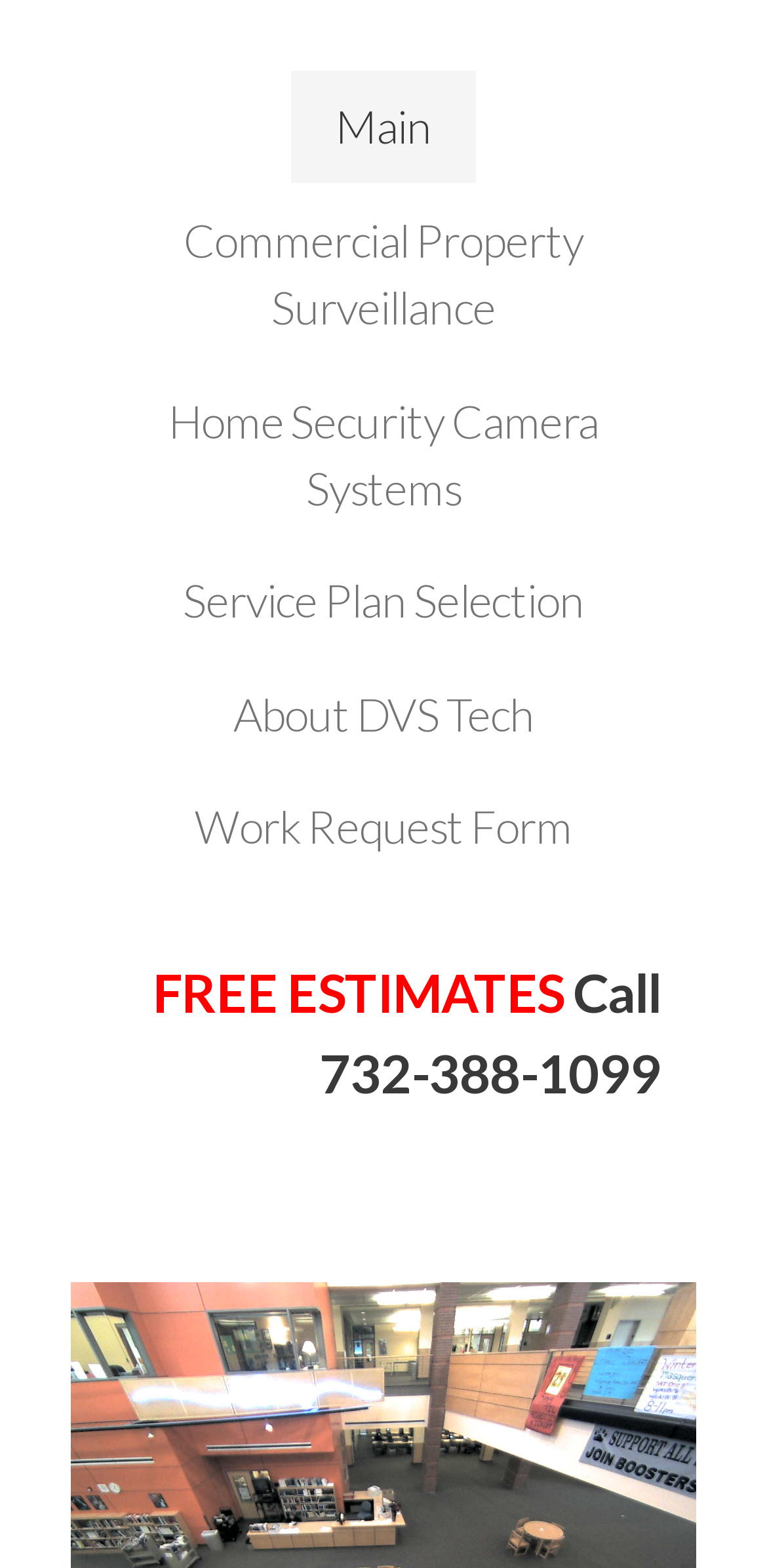Respond to the question below with a single word or phrase: What is the phone number to call for estimates?

732-388-1099